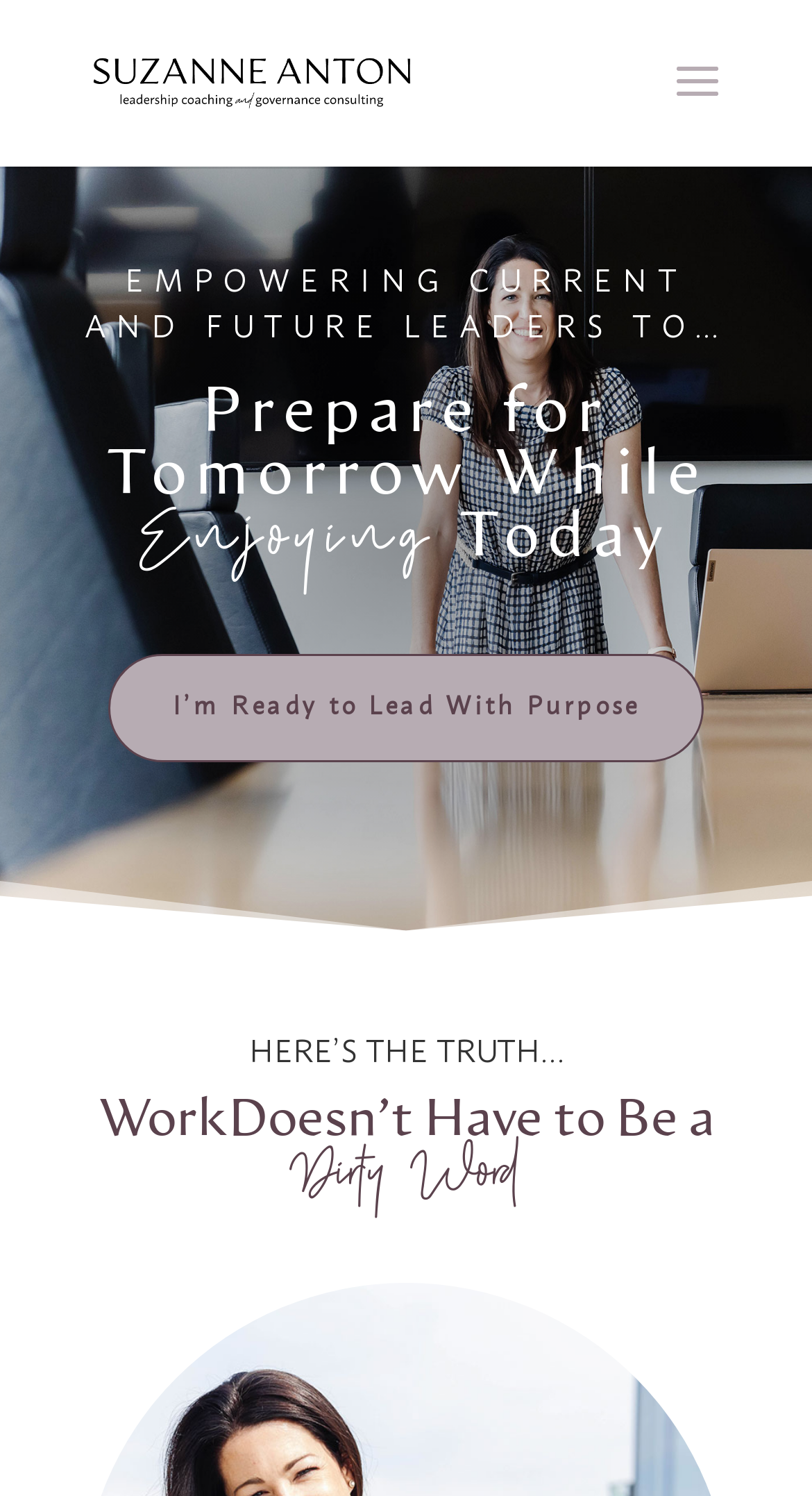Provide a brief response to the question below using a single word or phrase: 
What is the profession of Suzanne Anton?

Leadership coach and consultant